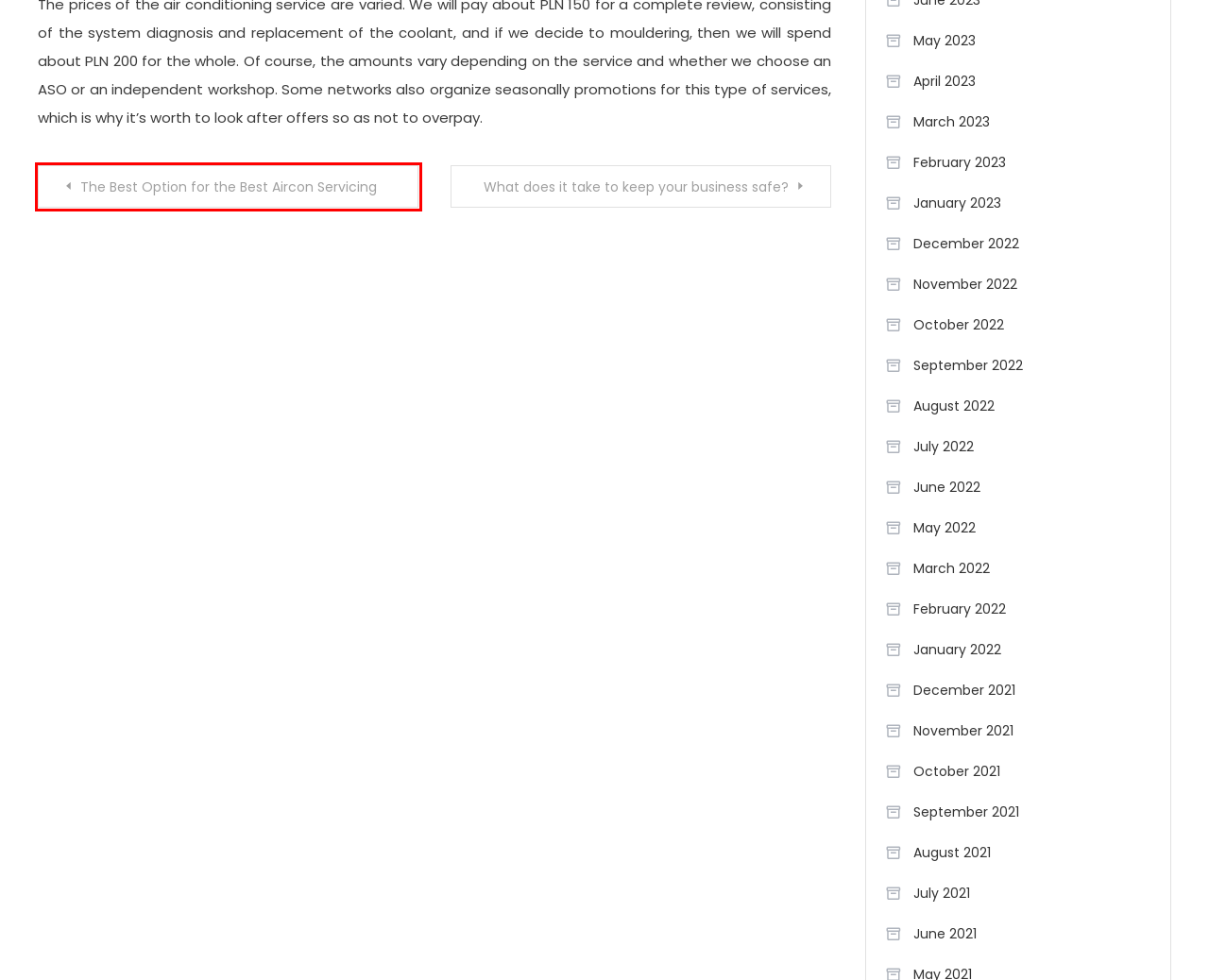Look at the screenshot of a webpage with a red bounding box and select the webpage description that best corresponds to the new page after clicking the element in the red box. Here are the options:
A. December, 2022 | Pine Furniture Jo
B. The Best Option for the Best Aircon Servicing | Pine Furniture Jo
C. July, 2022 | Pine Furniture Jo
D. February, 2023 | Pine Furniture Jo
E. June, 2021 | Pine Furniture Jo
F. August, 2021 | Pine Furniture Jo
G. May, 2022 | Pine Furniture Jo
H. May, 2023 | Pine Furniture Jo

B